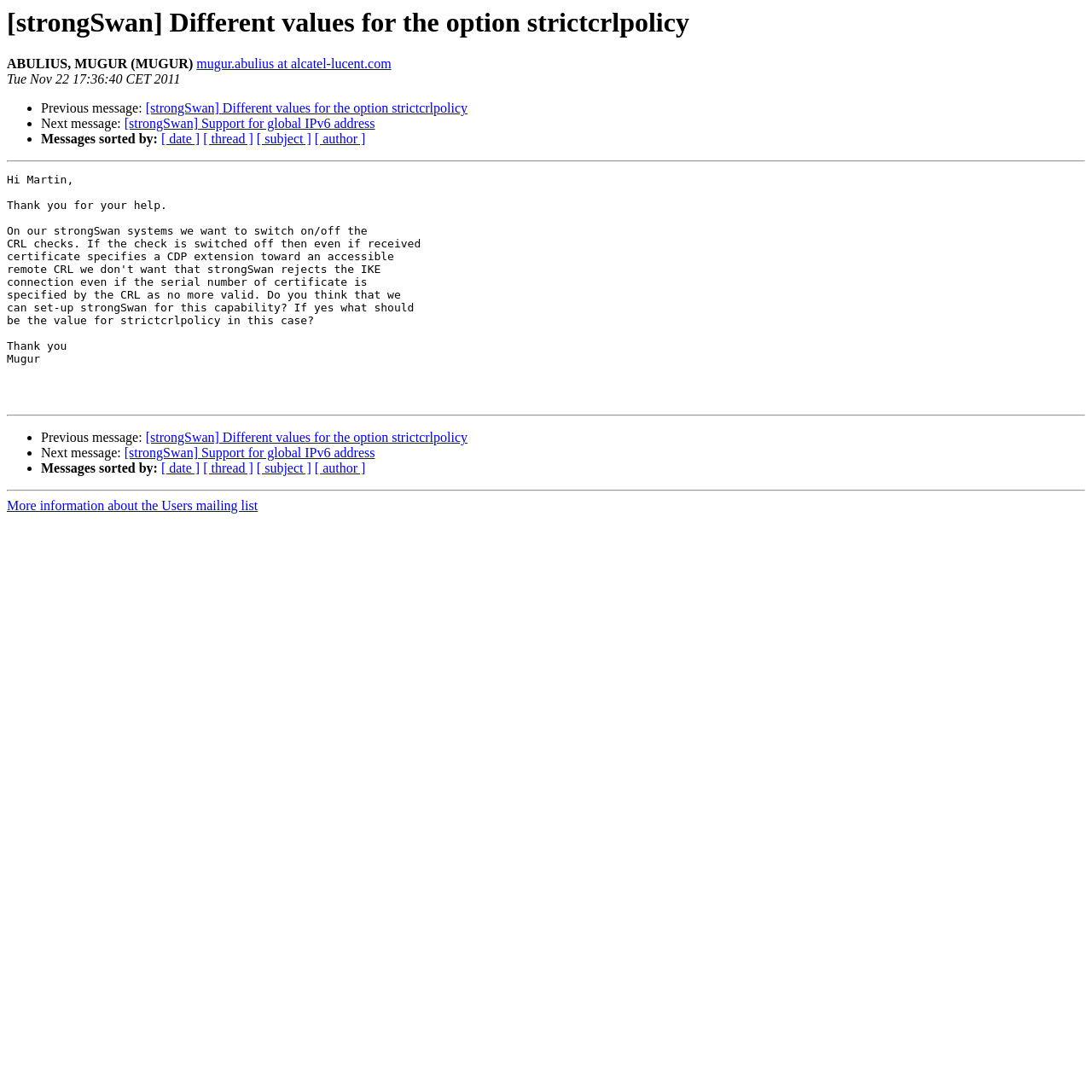Refer to the element description [ subject ] and identify the corresponding bounding box in the screenshot. Format the coordinates as (top-left x, top-left y, bottom-right x, bottom-right y) with values in the range of 0 to 1.

[0.235, 0.422, 0.285, 0.435]